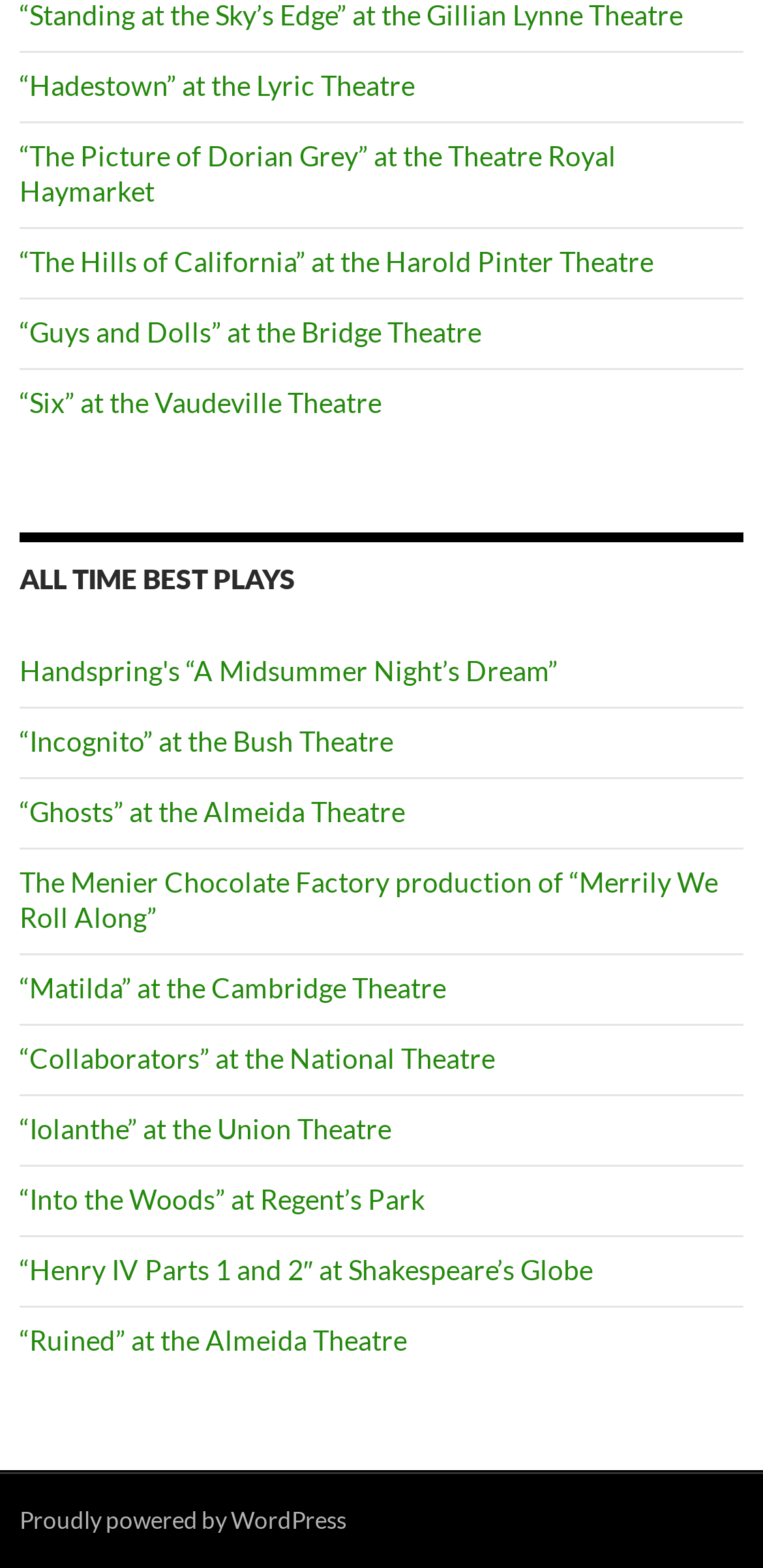Determine the bounding box coordinates of the UI element that matches the following description: "Content Submission Guidelines". The coordinates should be four float numbers between 0 and 1 in the format [left, top, right, bottom].

None